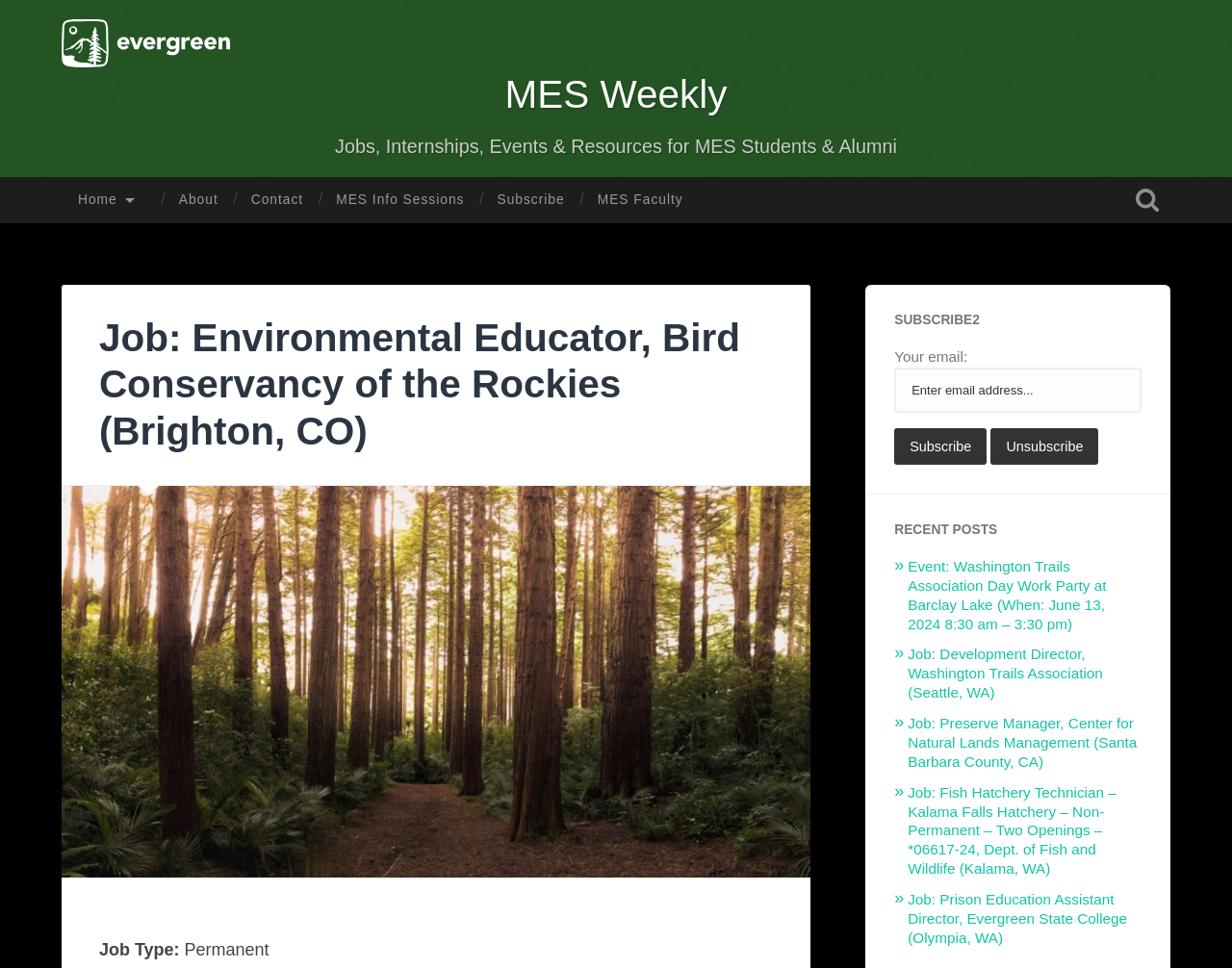What type of job is being described?
Refer to the image and offer an in-depth and detailed answer to the question.

The webpage is describing a job opportunity, and the heading 'Job: Environmental Educator, Bird Conservancy of the Rockies (Brighton, CO)' suggests that the job type is an Environmental Educator.